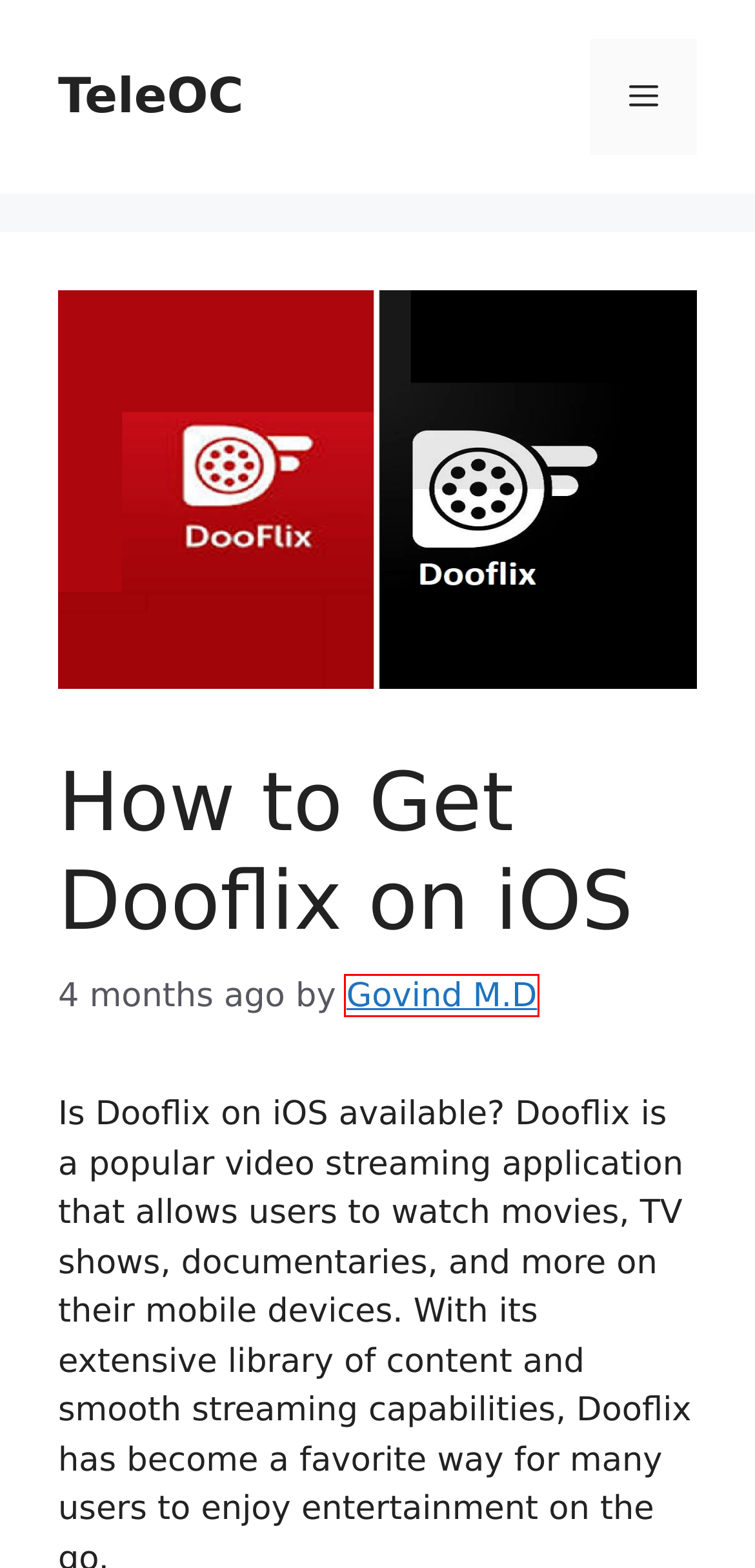You are presented with a screenshot of a webpage that includes a red bounding box around an element. Determine which webpage description best matches the page that results from clicking the element within the red bounding box. Here are the candidates:
A. How to Fix Nulls Brawl Not Working on iOS
B. Celebrity Archives - TeleOC
C. Software Archives - TeleOC
D. Achievement Archives - TeleOC
E. What Is Zaxahub And How Does Work?
F. Govind M.D, Author at TeleOC
G. Health Archives - TeleOC
H. TeleOC - Simplifing Technology

F